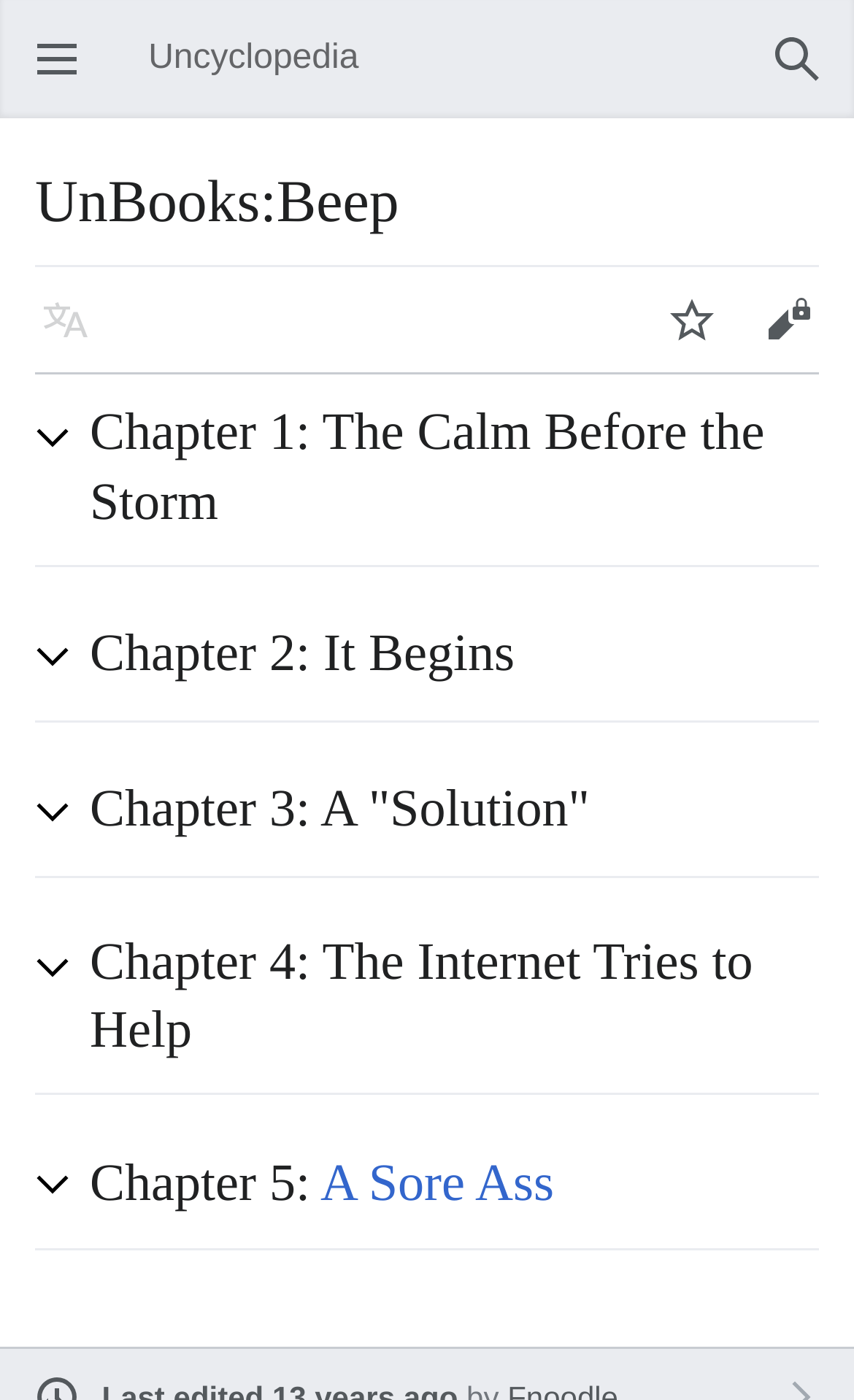Specify the bounding box coordinates of the area that needs to be clicked to achieve the following instruction: "Read Chapter 1: The Calm Before the Storm".

[0.105, 0.287, 0.959, 0.384]